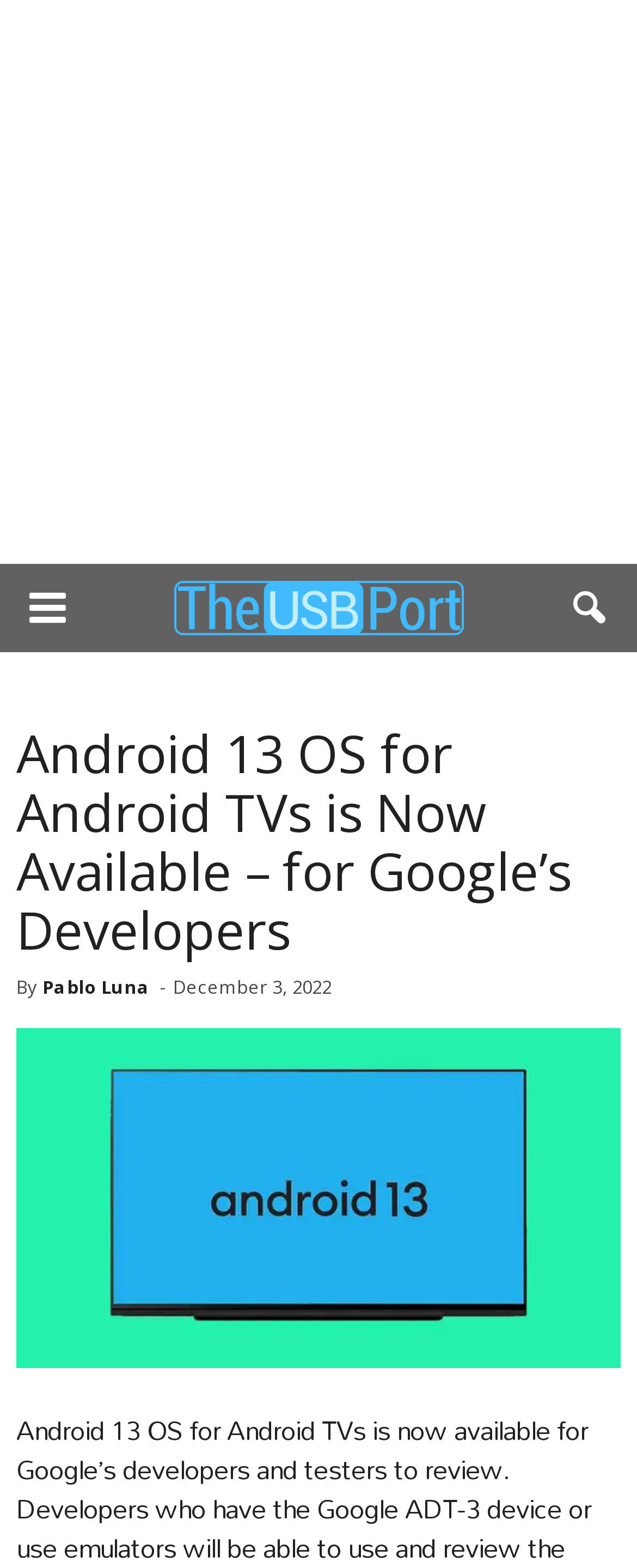Please locate the UI element described by "Pablo Luna" and provide its bounding box coordinates.

[0.067, 0.621, 0.236, 0.637]